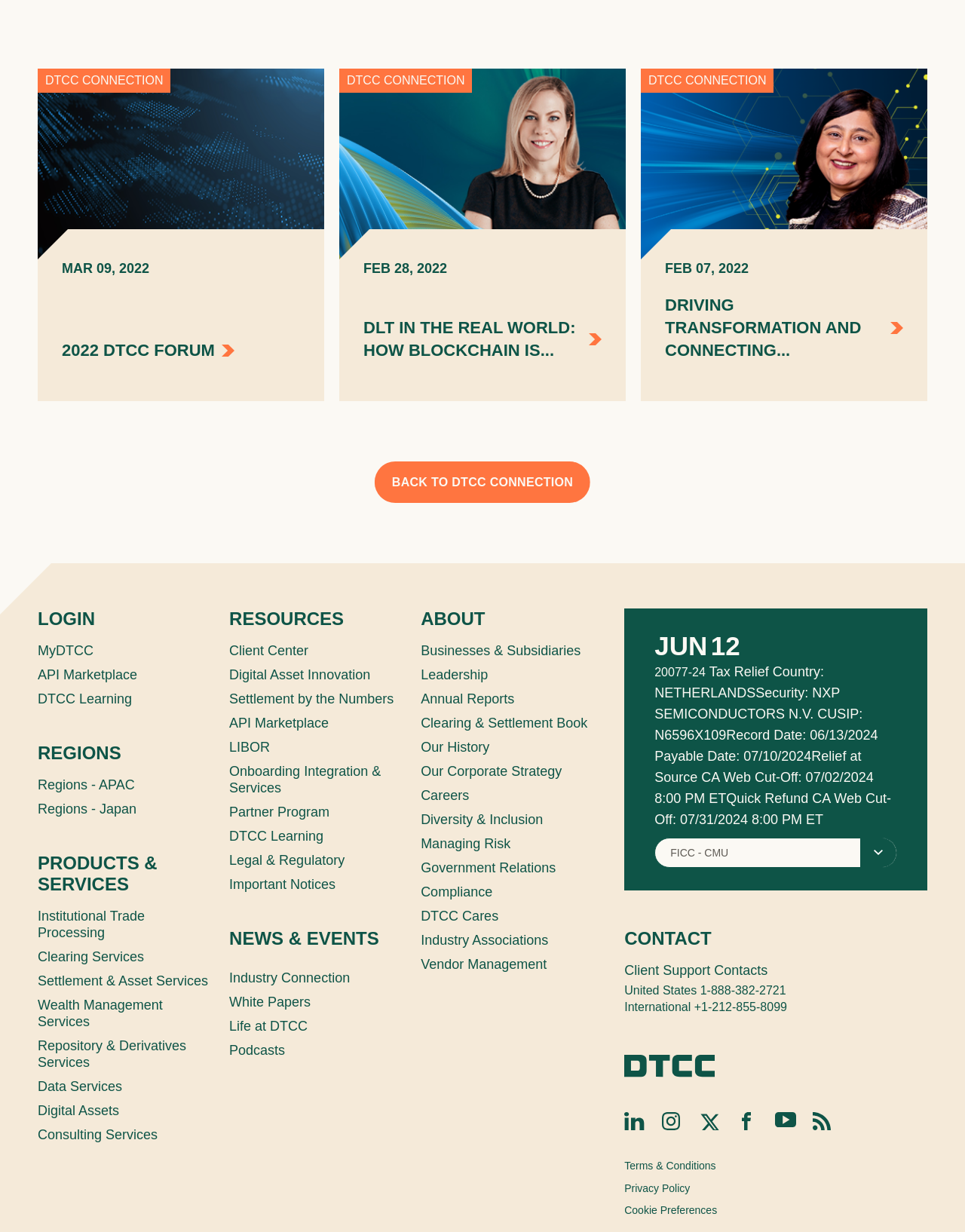How many regions are listed?
Please look at the screenshot and answer using one word or phrase.

2